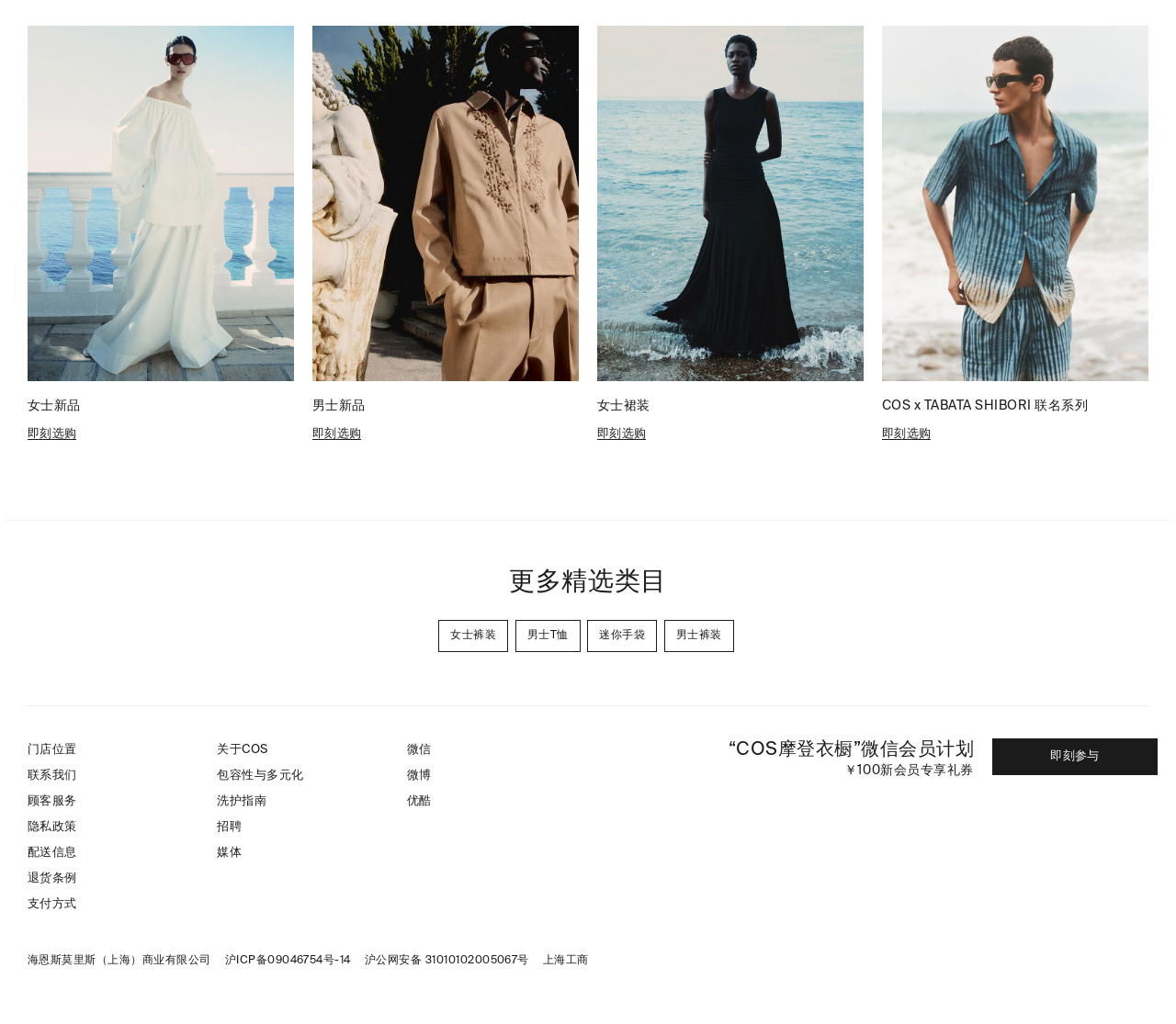Please identify the bounding box coordinates of the region to click in order to complete the given instruction: "Browse women's new products". The coordinates should be four float numbers between 0 and 1, i.e., [left, top, right, bottom].

[0.023, 0.39, 0.069, 0.403]